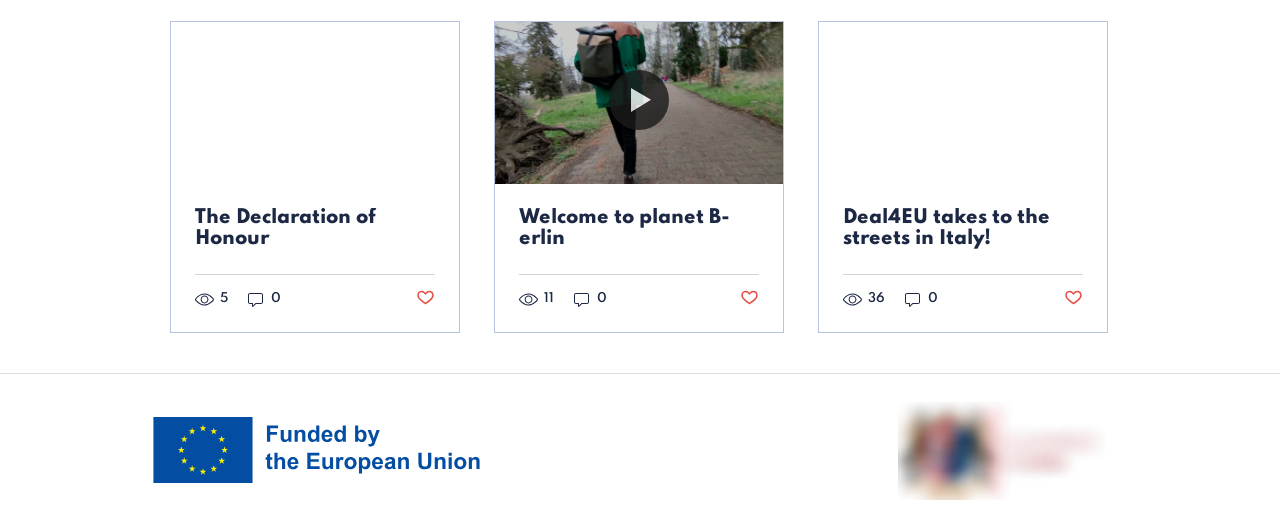Identify the bounding box coordinates for the element that needs to be clicked to fulfill this instruction: "Check the post with 36 views". Provide the coordinates in the format of four float numbers between 0 and 1: [left, top, right, bottom].

[0.659, 0.547, 0.693, 0.583]